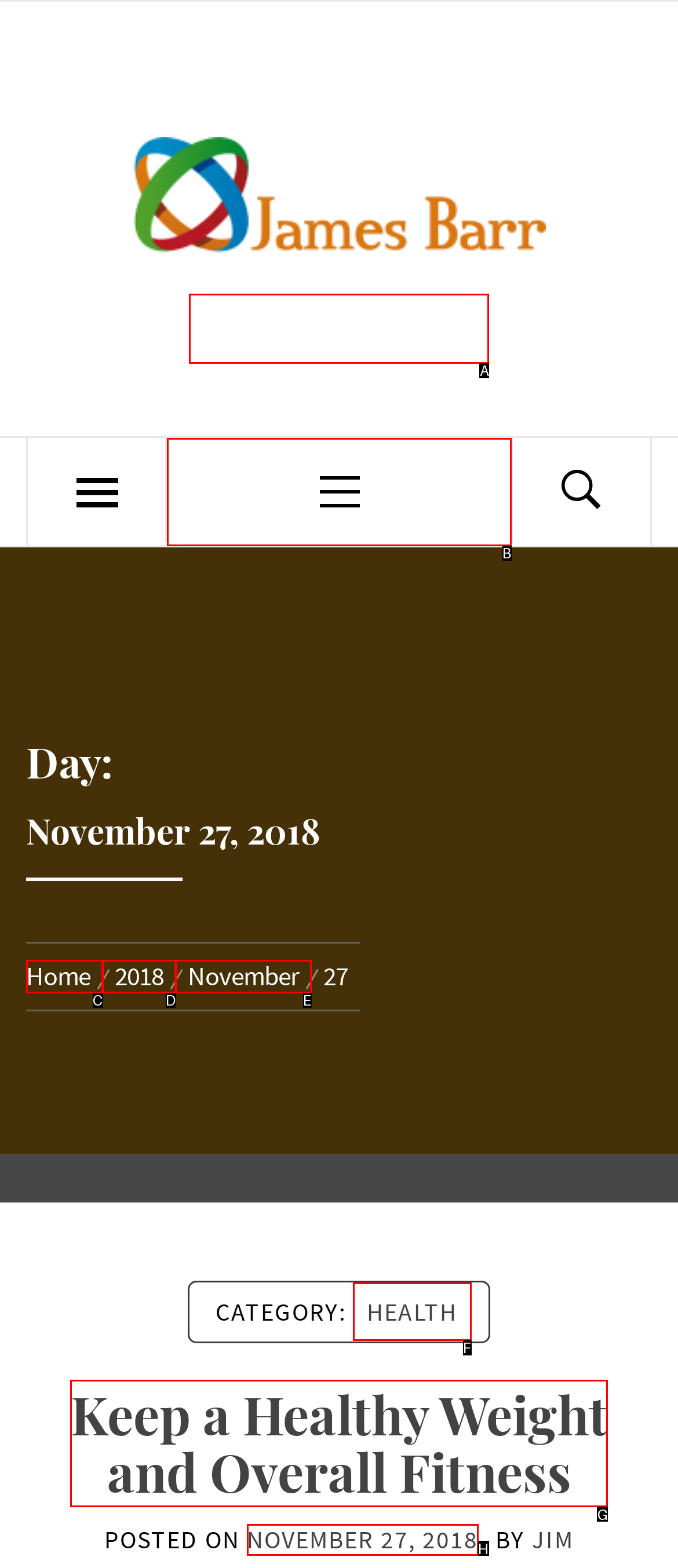Indicate which red-bounded element should be clicked to perform the task: Read the post about HEALTH Answer with the letter of the correct option.

F